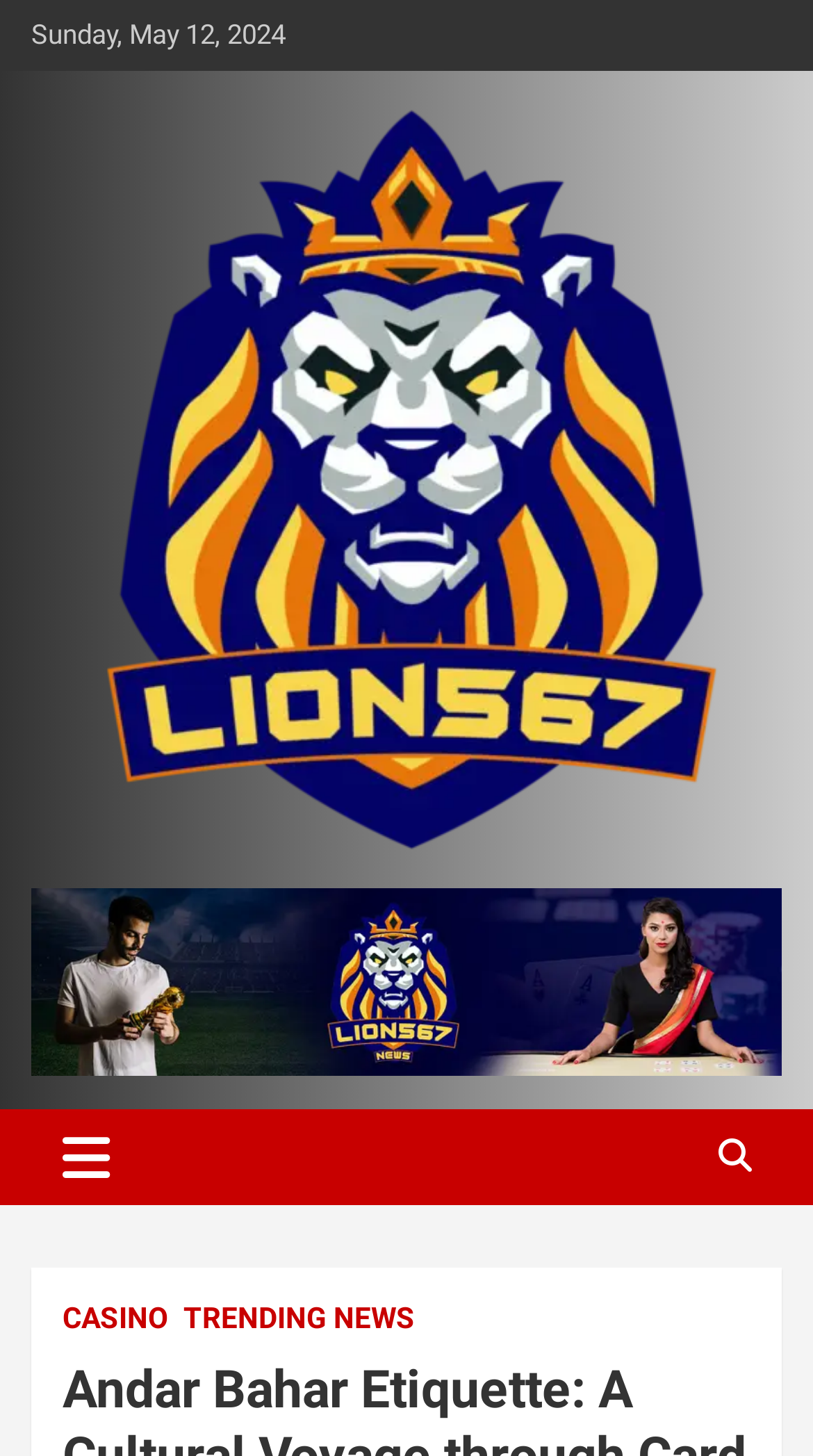Based on the visual content of the image, answer the question thoroughly: What is the name of the news website?

I found the name of the news website by looking at the heading element at the top of the webpage, which says 'LION567 NEWS'.